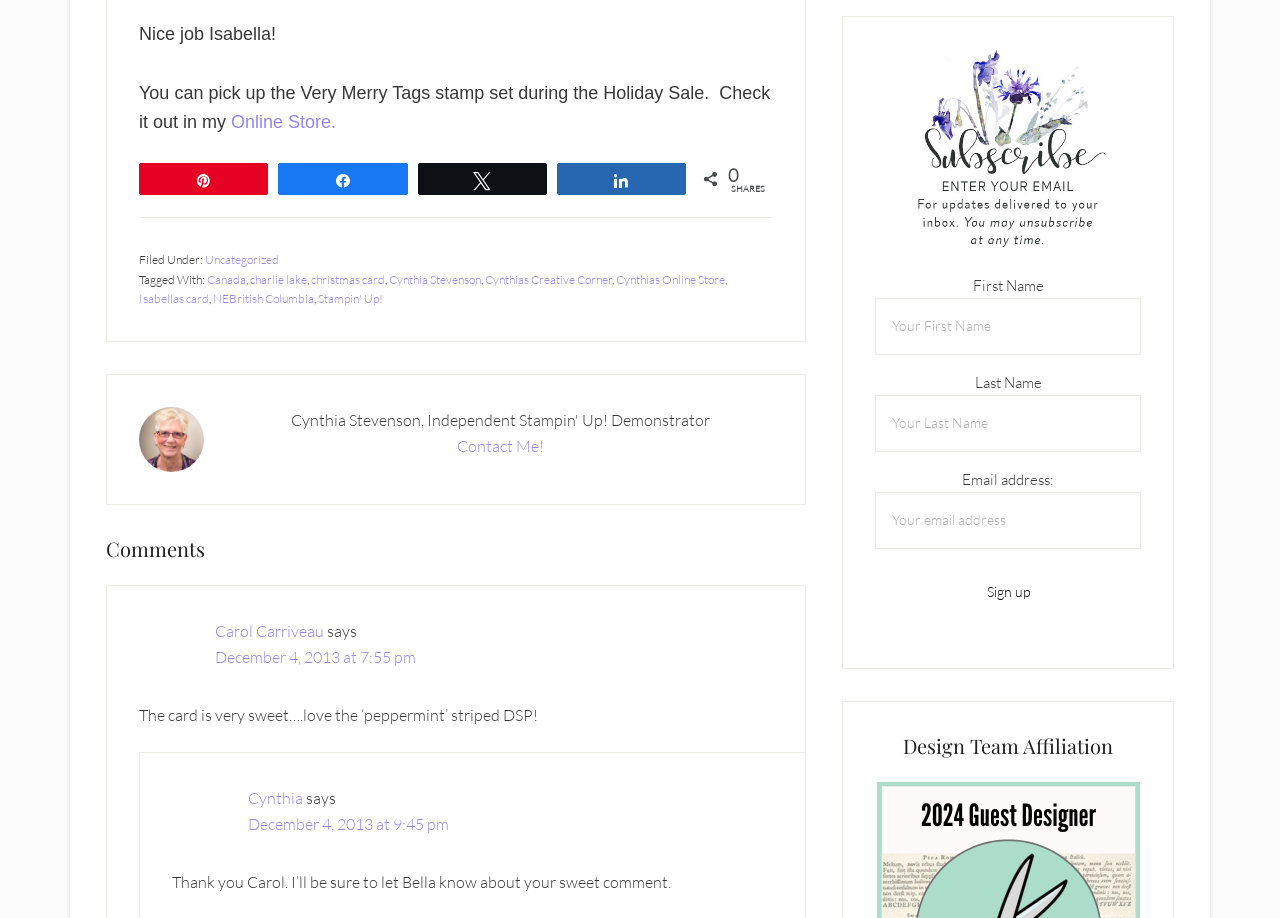Find and specify the bounding box coordinates that correspond to the clickable region for the instruction: "Click on the 'Online Store' link".

[0.18, 0.122, 0.263, 0.144]